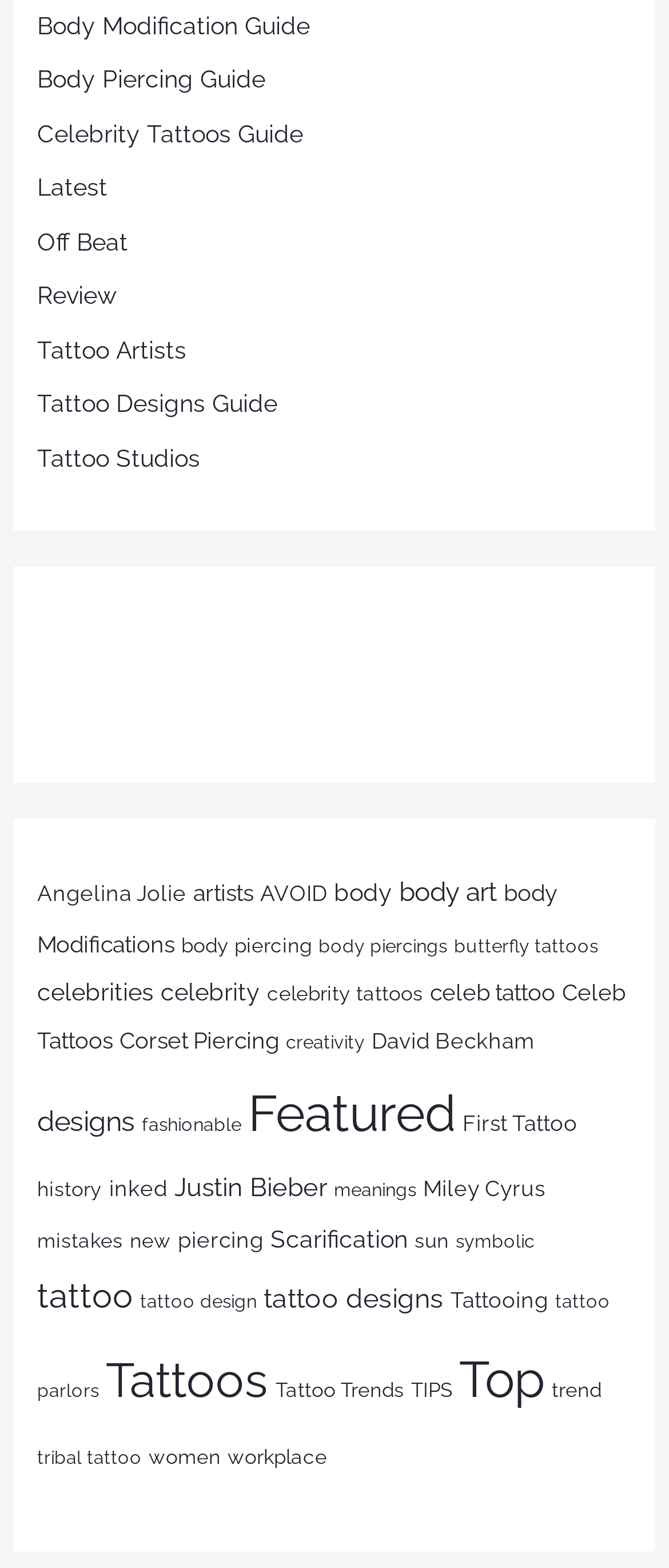Please give a short response to the question using one word or a phrase:
How many items are in the 'Featured' category?

326